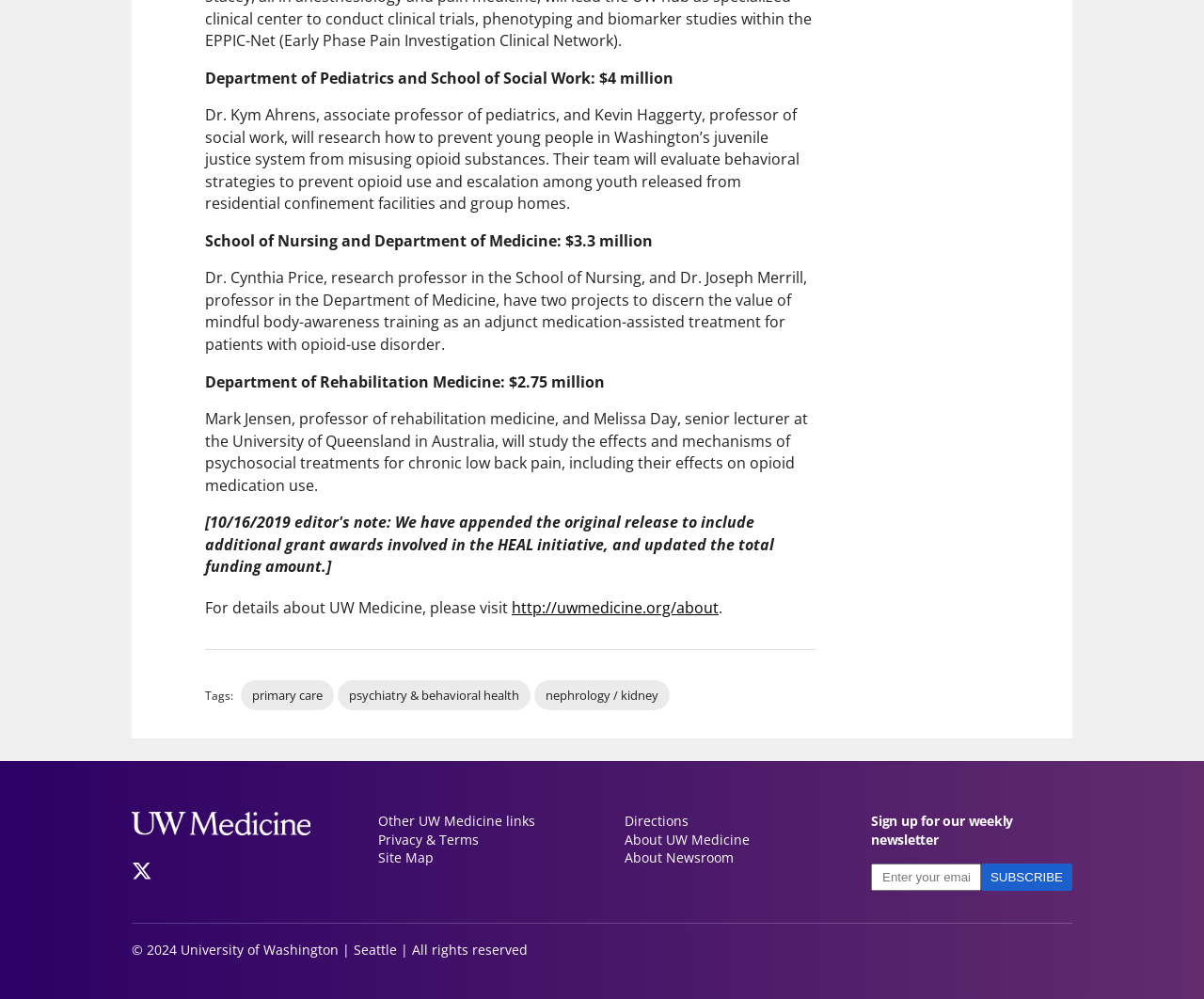Observe the image and answer the following question in detail: What is the research focus of Dr. Kym Ahrens and Kevin Haggerty?

According to the webpage, Dr. Kym Ahrens and Kevin Haggerty are researching how to prevent young people in Washington's juvenile justice system from misusing opioid substances.